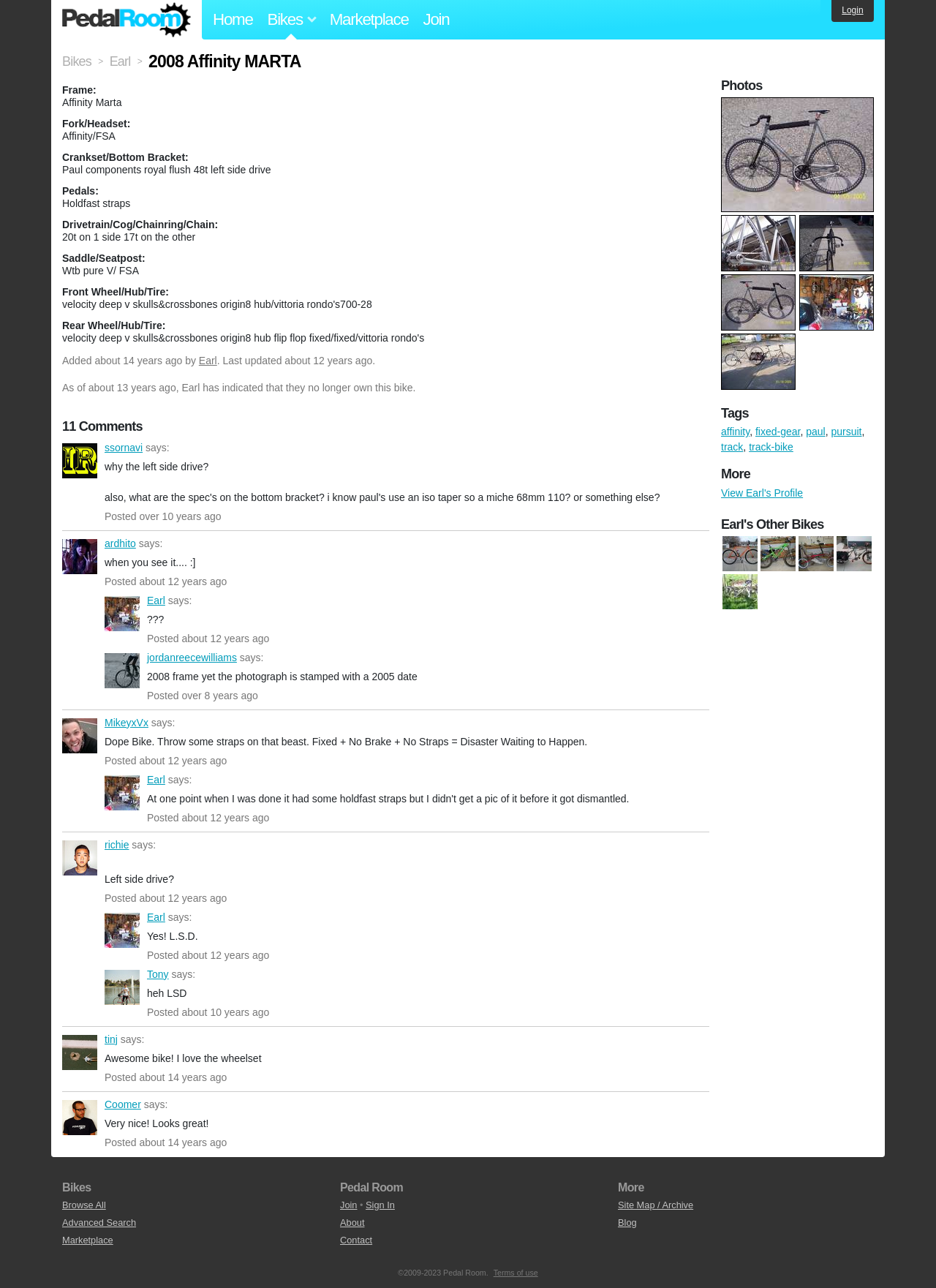Identify the bounding box coordinates of the specific part of the webpage to click to complete this instruction: "Visit the Facebook page".

None